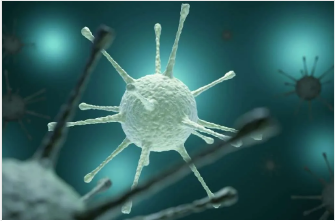Generate a descriptive account of all visible items and actions in the image.

This captivating image illustrates a stylized representation of a viral particle, featuring protruding spikes that resemble the structures found on real viruses. The vibrant background enhances the visual impact, emphasizing the intricate details of the virus's surface. This imagery is often associated with discussions surrounding health concerns, particularly in relation to viral infections and their implications. The visual serves to underscore topics such as the effectiveness of treatments, prevention strategies, and the ongoing research into colloidal silver's potential role against viral threats.